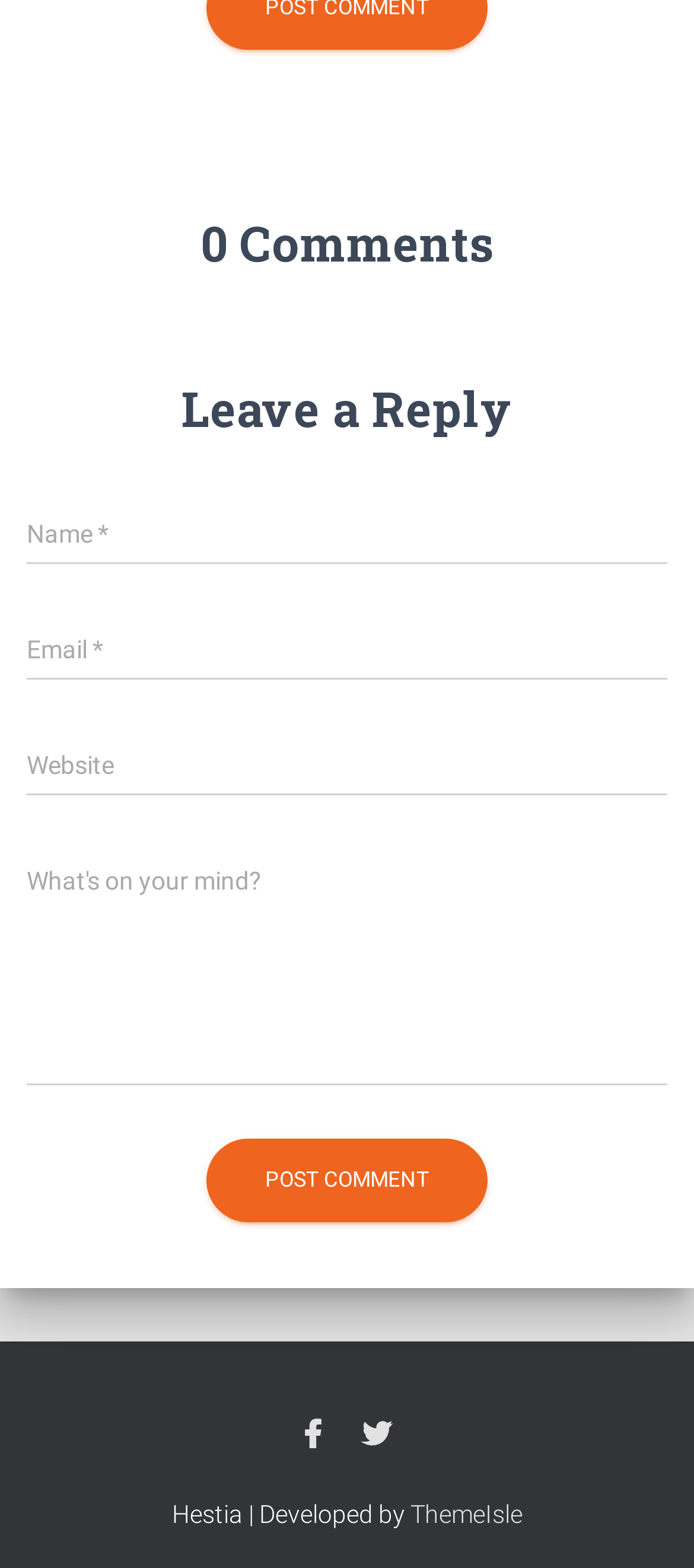Based on the image, give a detailed response to the question: How many social media links are present?

The webpage has two social media links, one for Facebook and one for Twitter, which are represented by their respective icons and are located at the bottom of the page.